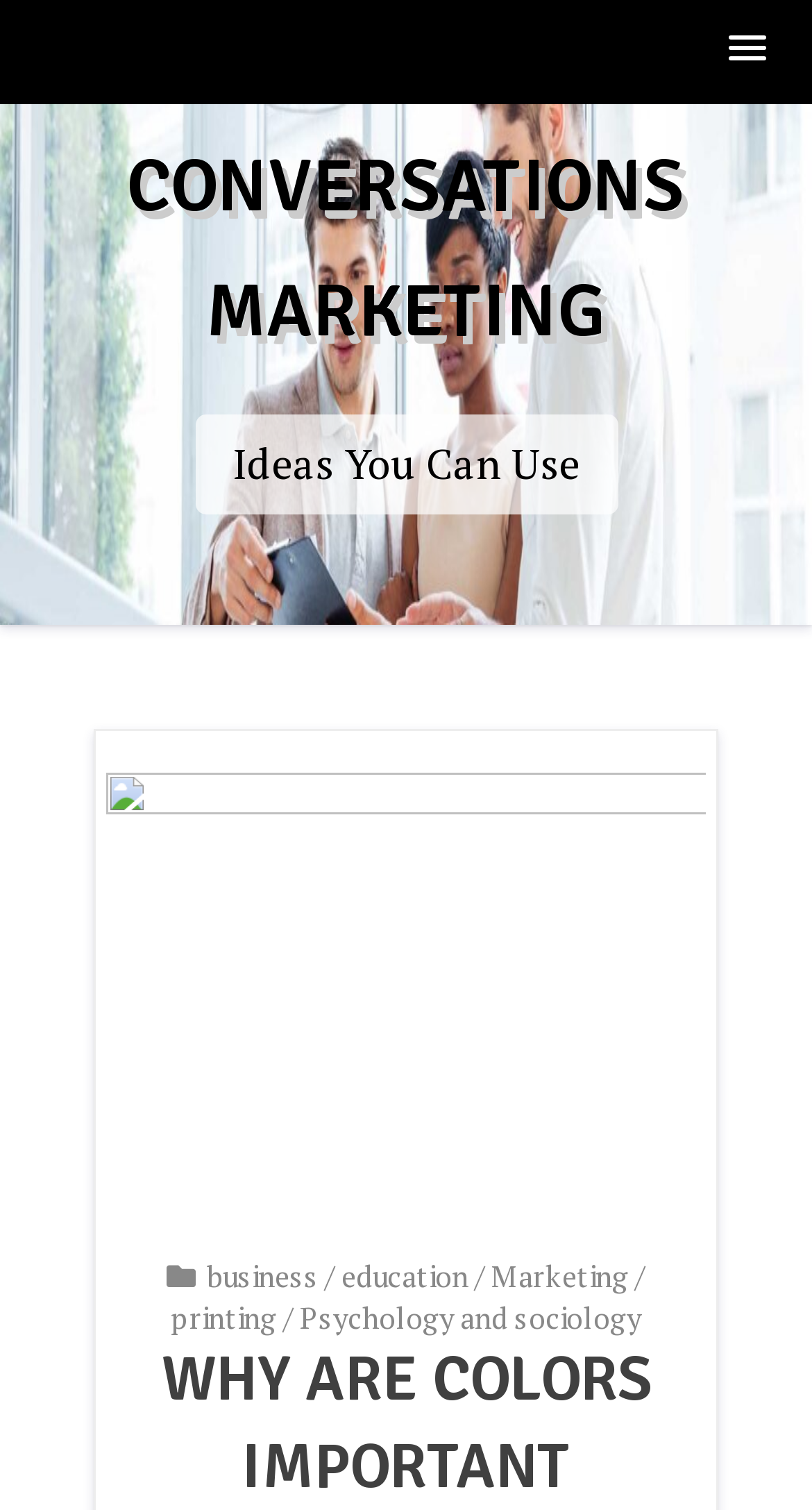What is the name of the marketing company?
Please provide a detailed and thorough answer to the question.

The name of the marketing company can be found in the heading element 'CONVERSATIONS MARKETING' which is located at the top of the webpage, with a bounding box of [0.026, 0.083, 0.974, 0.248].